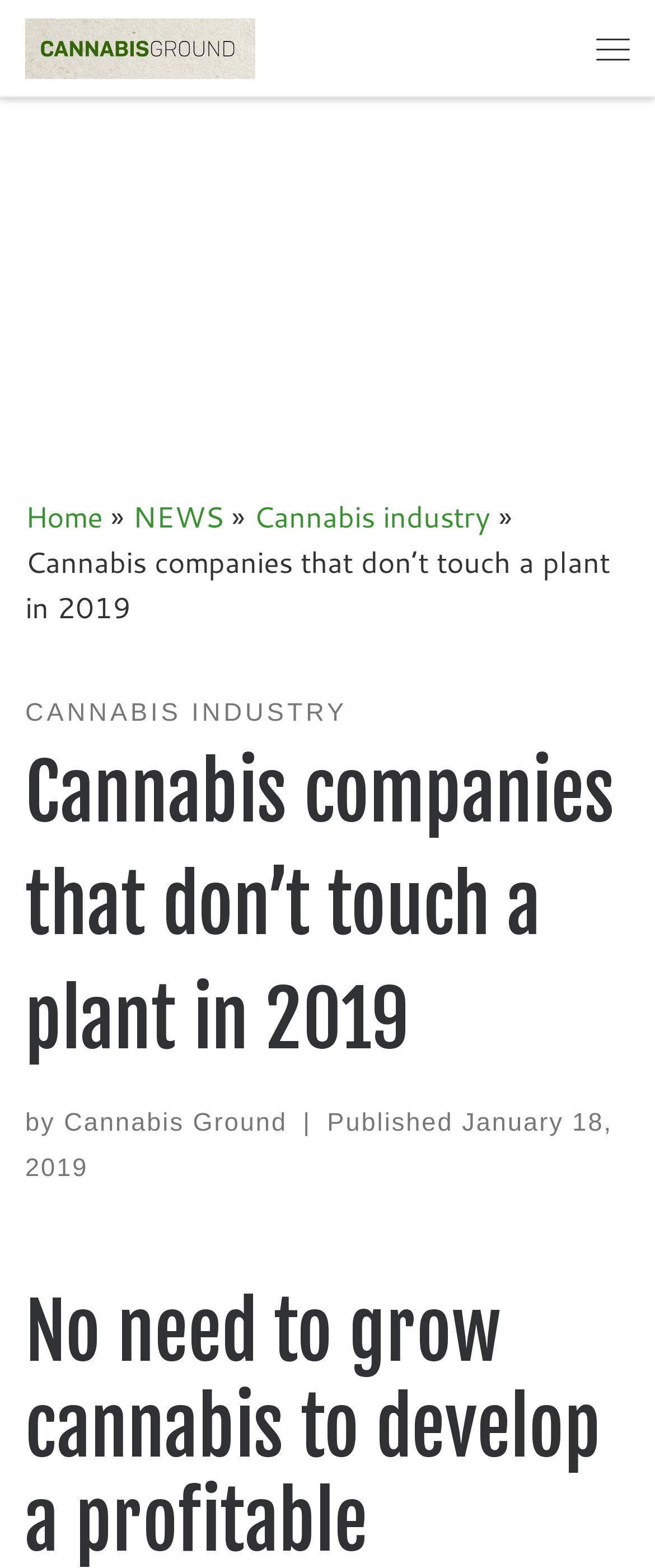Determine the bounding box coordinates of the section to be clicked to follow the instruction: "click menu". The coordinates should be given as four float numbers between 0 and 1, formatted as [left, top, right, bottom].

[0.885, 0.0, 0.987, 0.061]